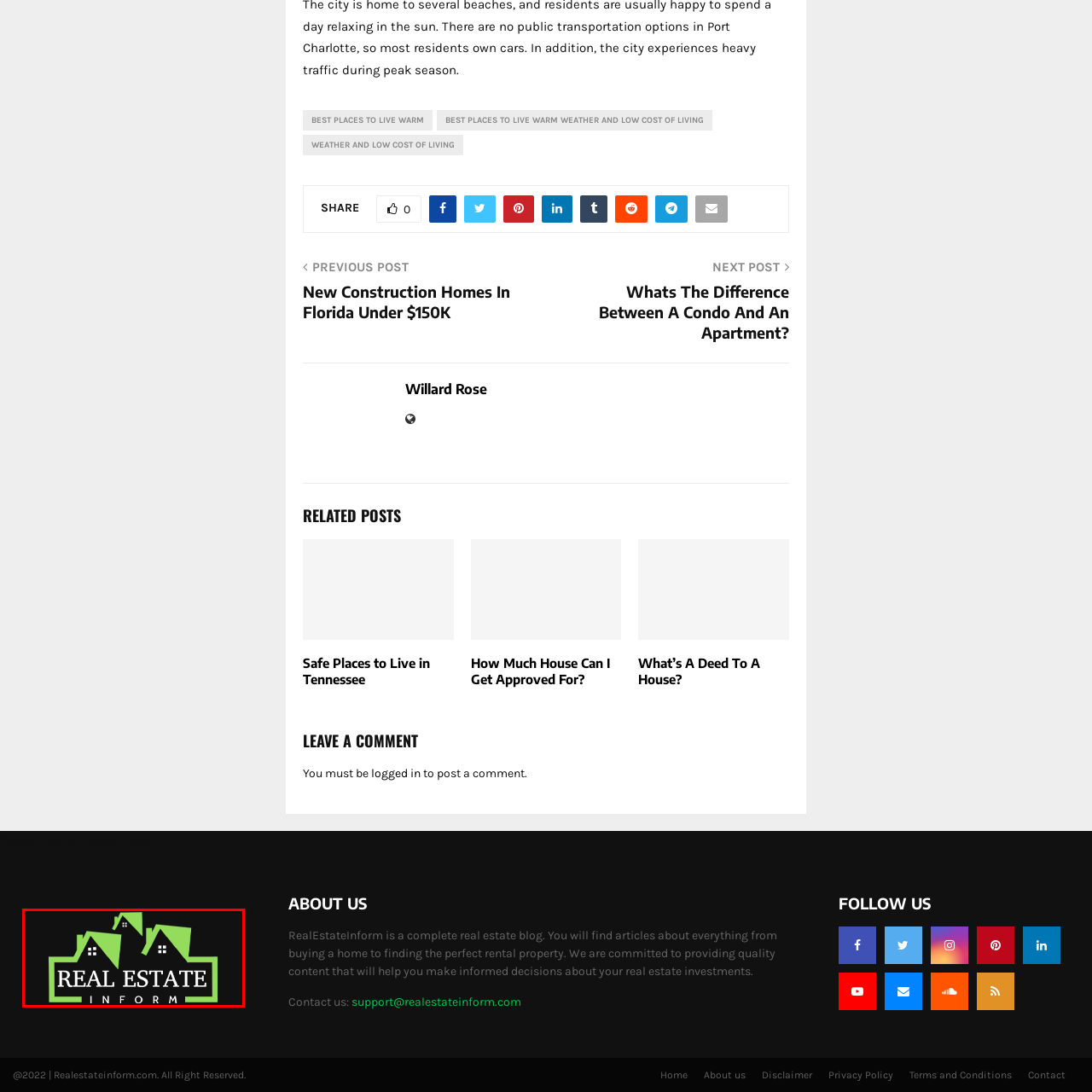Direct your attention to the image marked by the red box and answer the given question using a single word or phrase:
What is the font color of 'REAL ESTATE'?

White